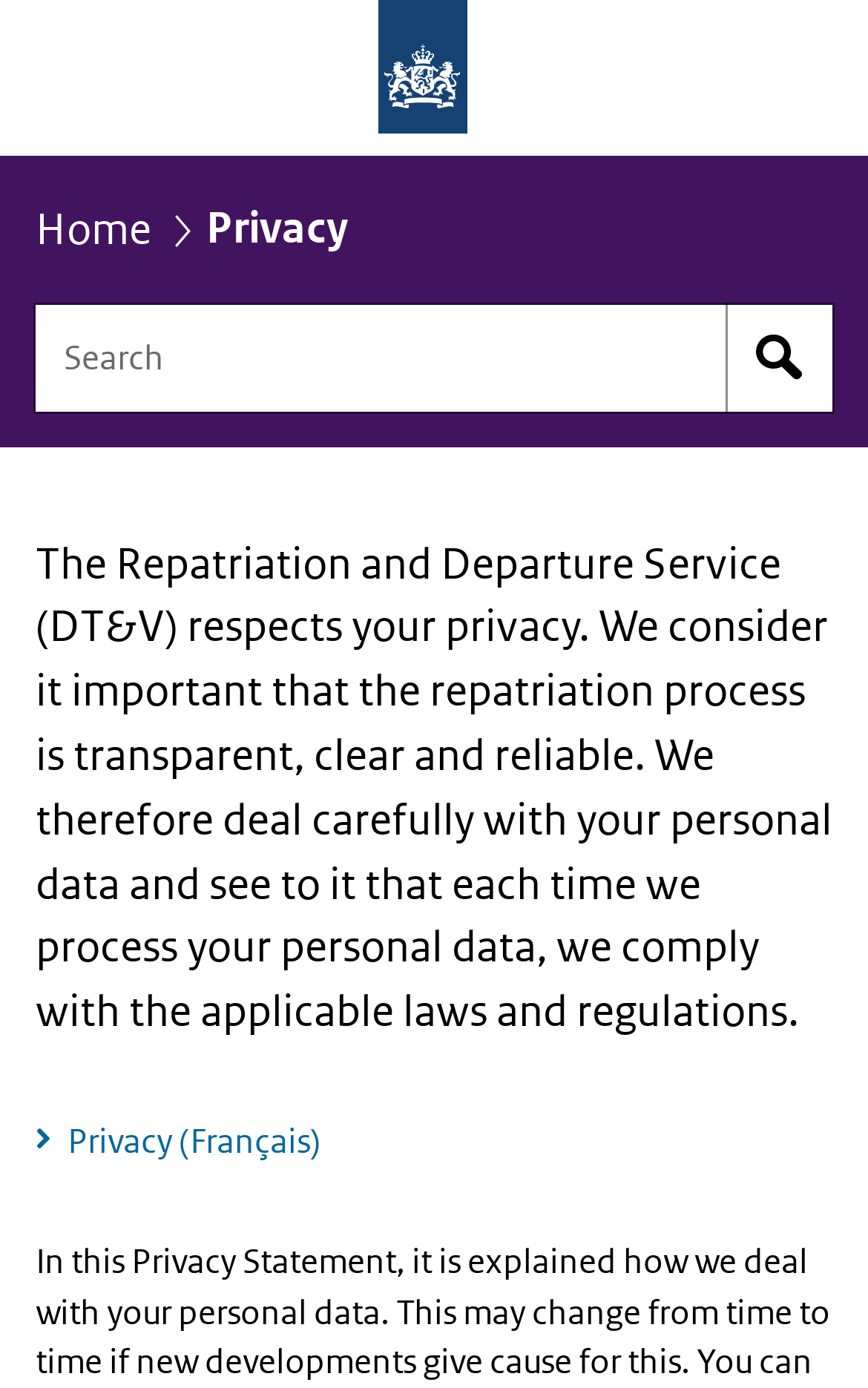Please respond to the question using a single word or phrase:
What can be searched on the website?

English part of Repatriation and Departure Service